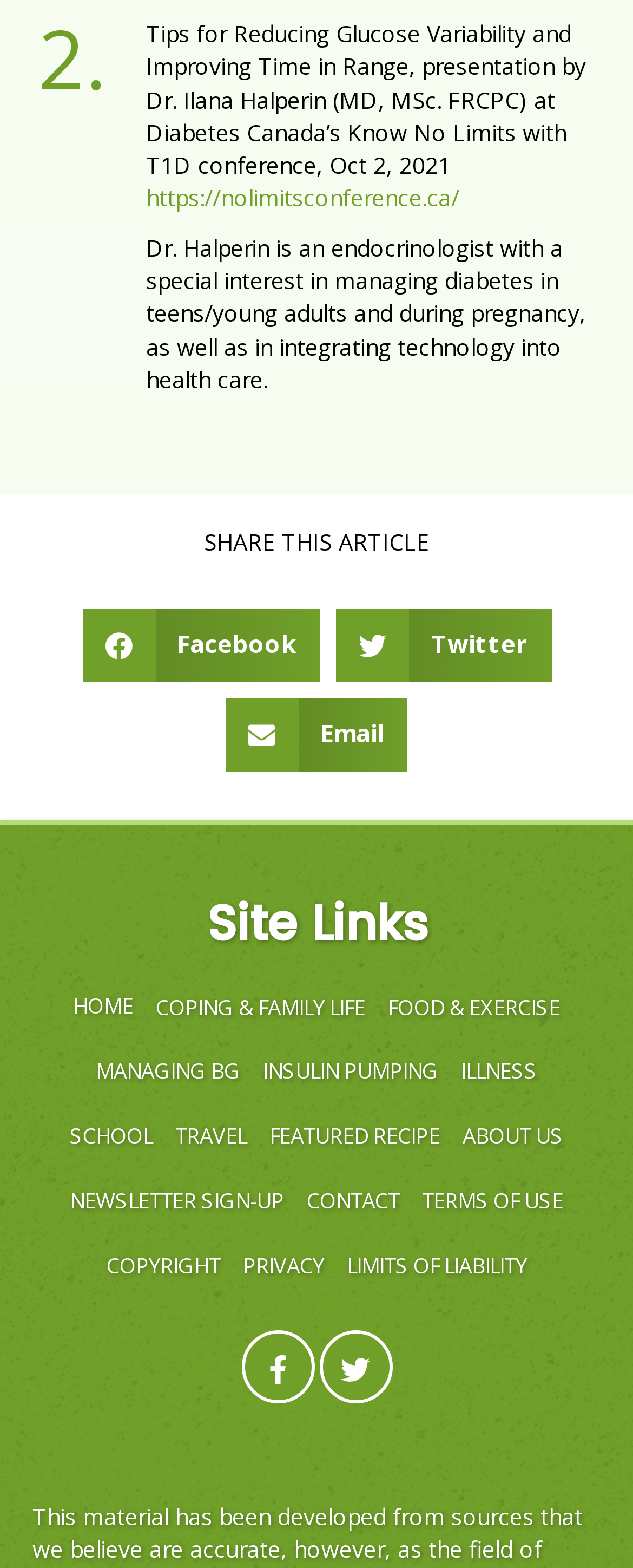What is the special interest of Dr. Halperin?
Answer the question with a detailed explanation, including all necessary information.

Dr. Halperin's special interest is mentioned in the fourth StaticText element, which says 'Dr. Halperin is an endocrinologist with a special interest in managing diabetes in teens/young adults and during pregnancy, as well as in integrating technology into health care'.